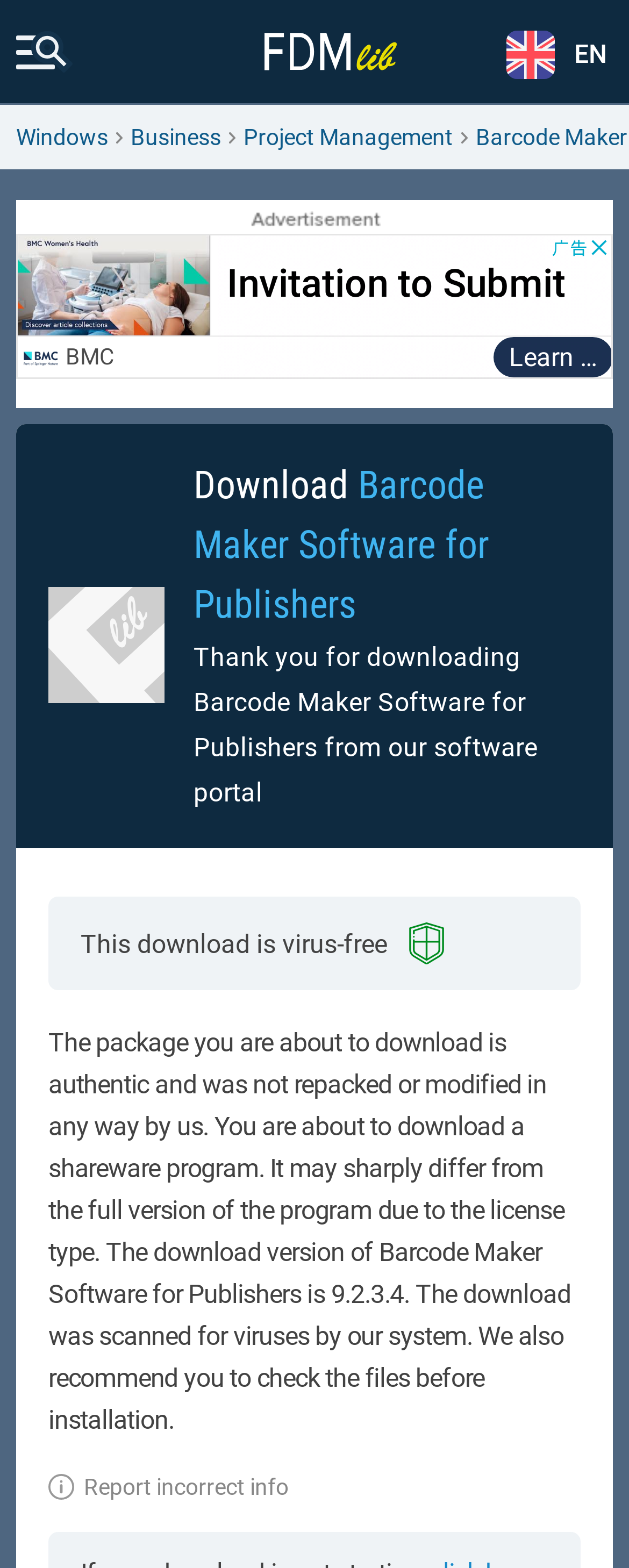Is the download virus-free?
Look at the image and provide a short answer using one word or a phrase.

Yes